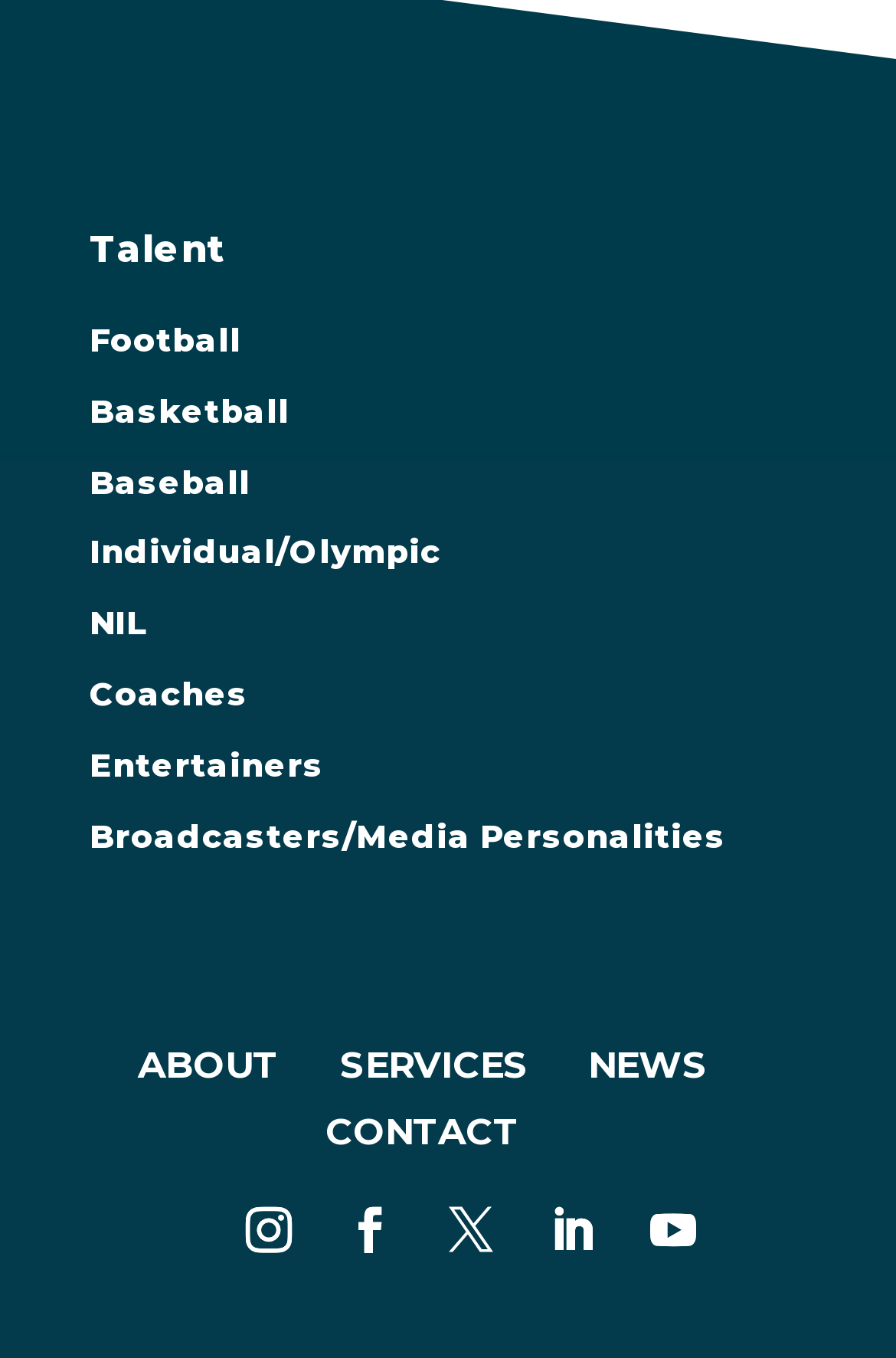Given the content of the image, can you provide a detailed answer to the question?
What sports are listed on the webpage?

The webpage lists various sports and categories, including Football, Basketball, Baseball, Individual/Olympic, NIL, Coaches, Entertainers, and Broadcasters/Media Personalities, which can be found in the links section.